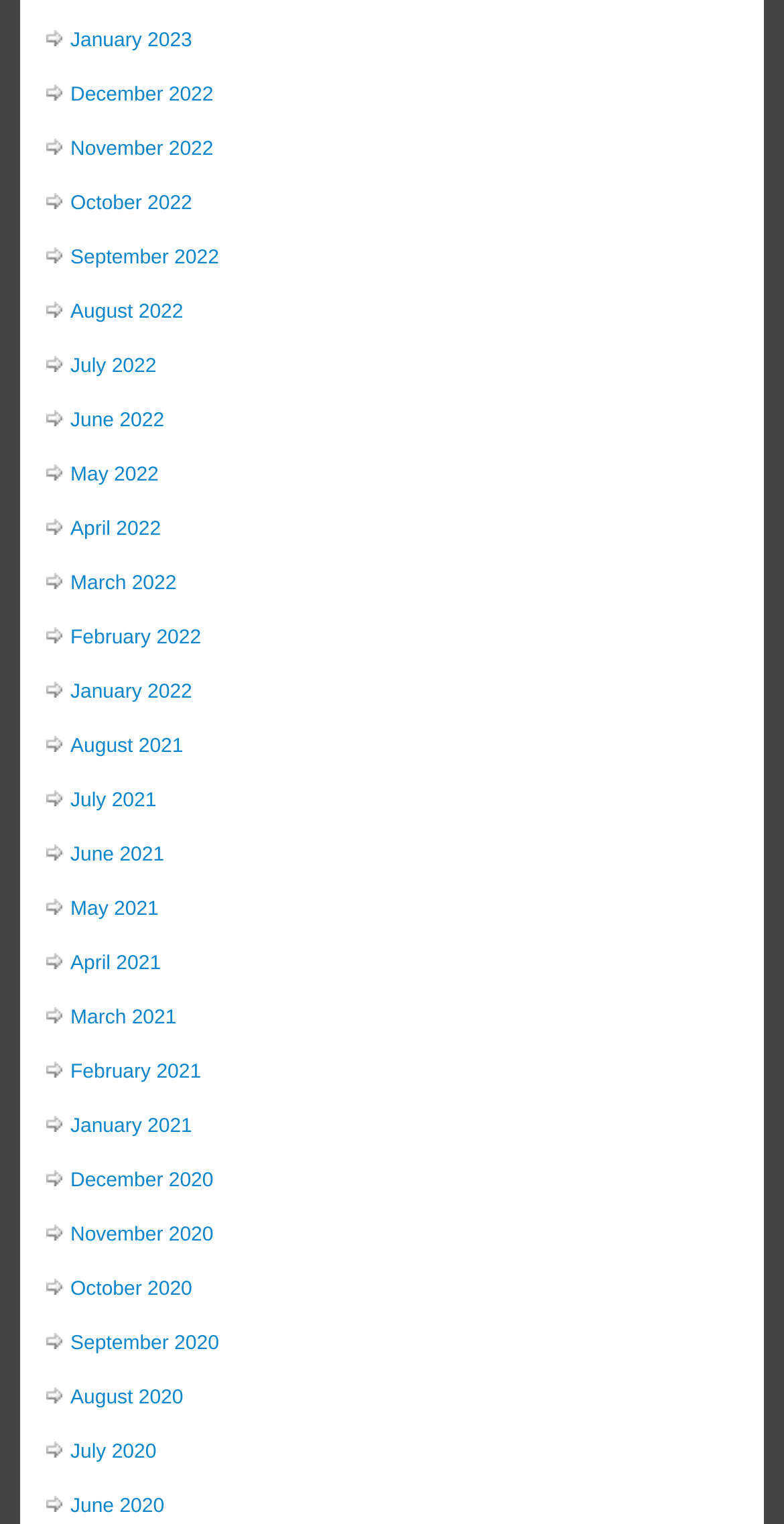Give a concise answer using one word or a phrase to the following question:
What is the pattern of the links?

Monthly archives in reverse chronological order